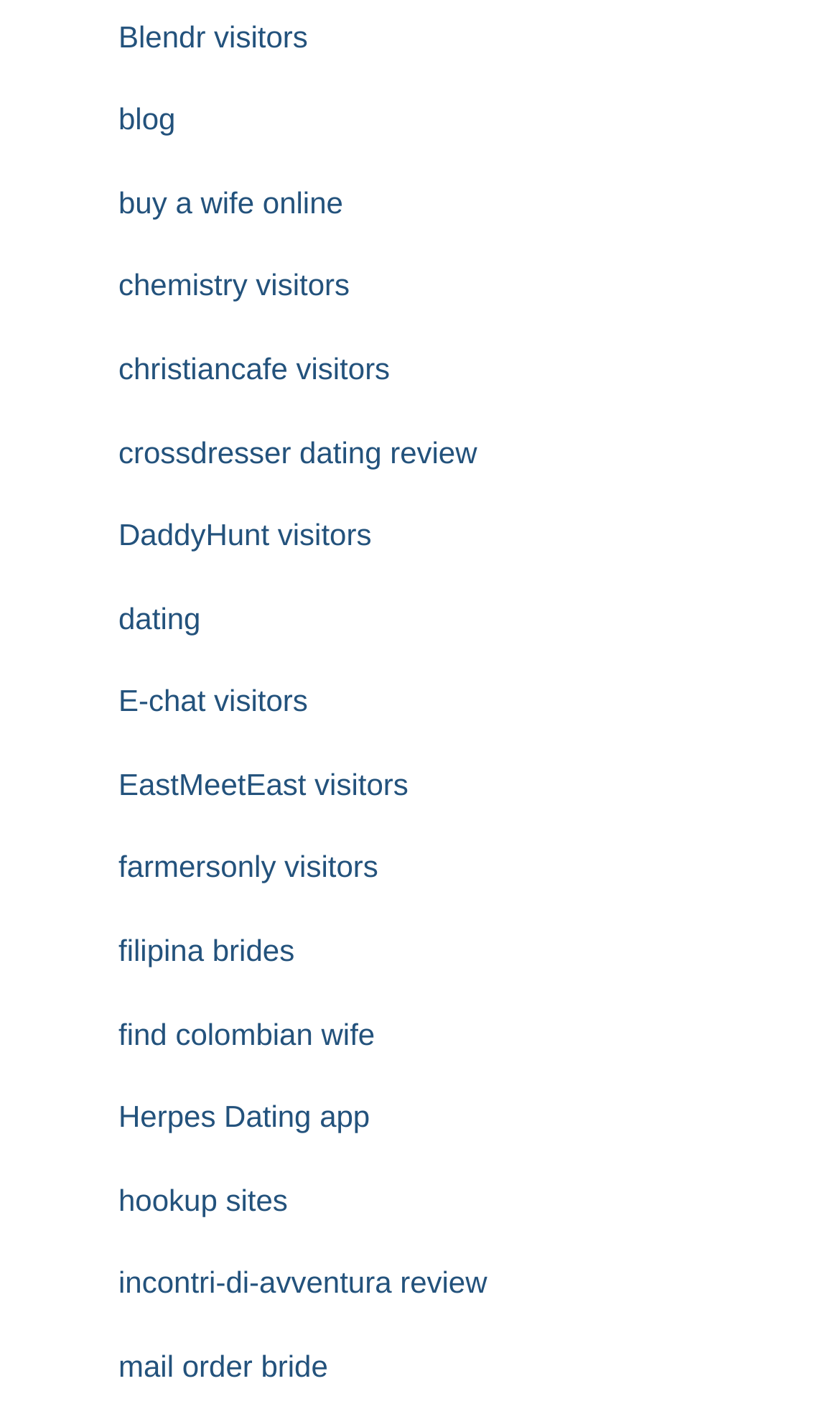Using the description "christiancafe visitors", predict the bounding box of the relevant HTML element.

[0.141, 0.25, 0.464, 0.275]